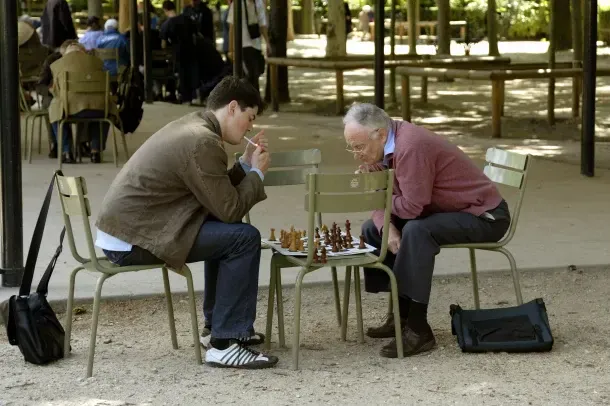What is the atmosphere of the surrounding environment?
Please respond to the question with a detailed and informative answer.

The caption describes the surrounding ambiance as 'lively', indicating that there are other people engaged in activities, such as playing chess, which creates a vibrant atmosphere.